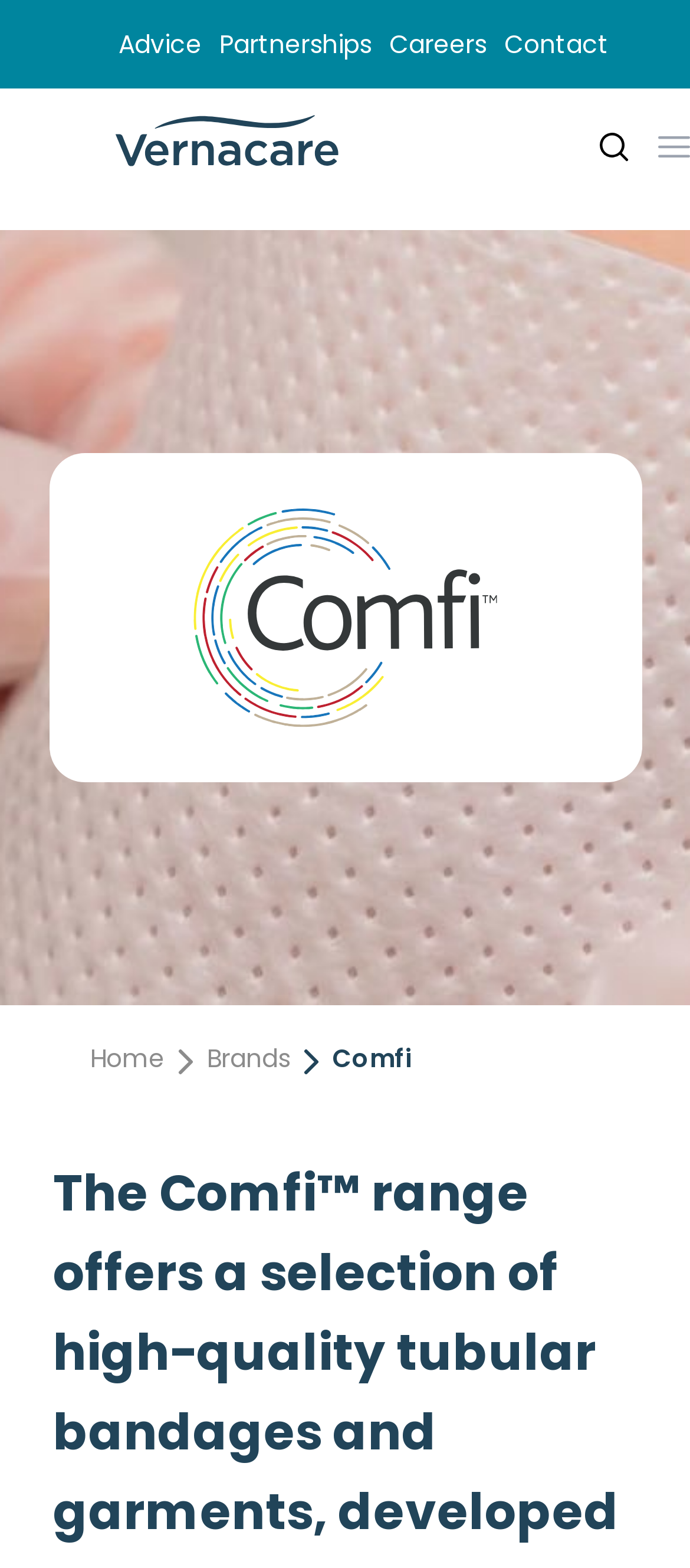Give a one-word or one-phrase response to the question:
What is the image below the top navigation bar?

Your Image